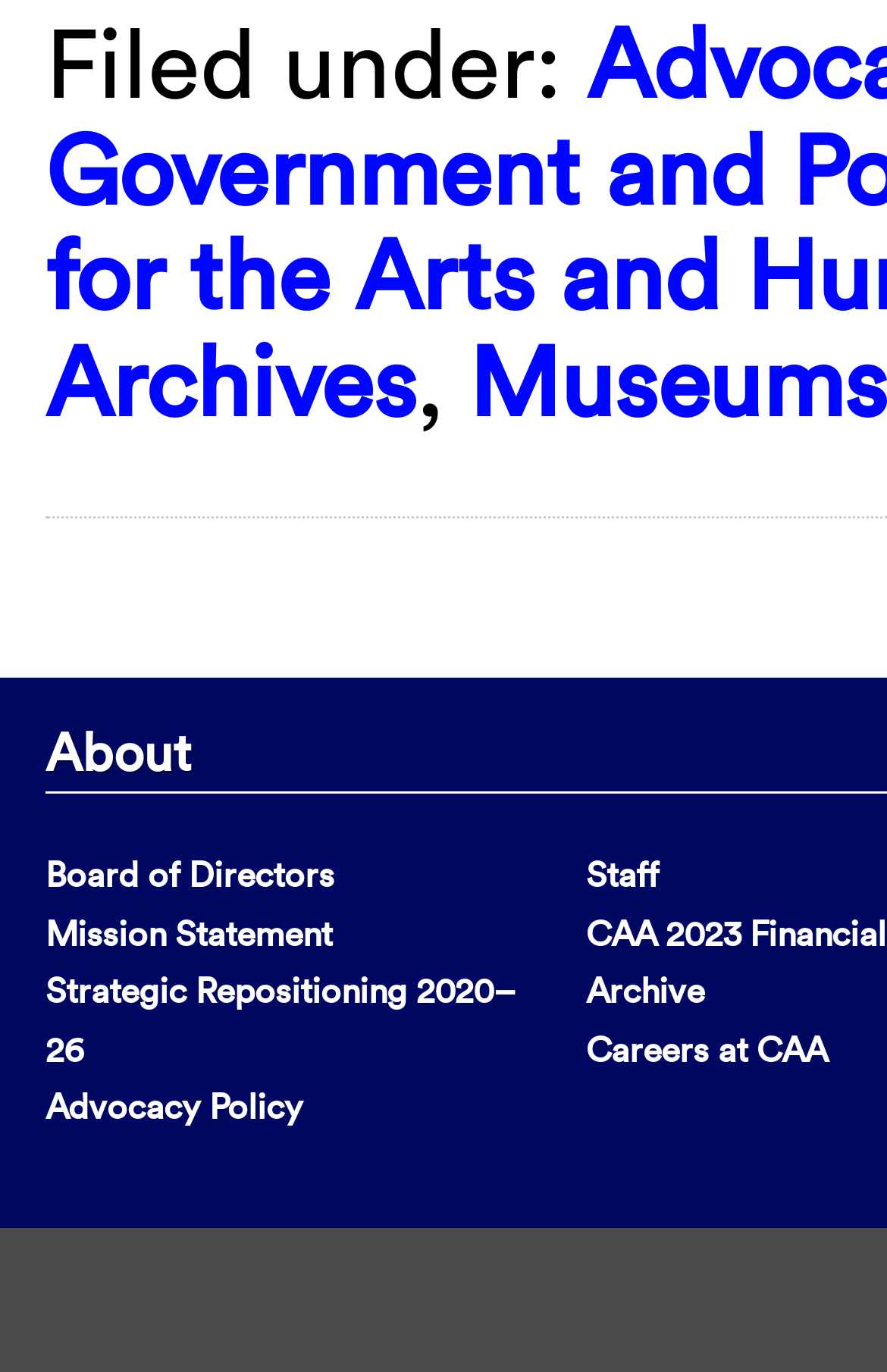Please identify the bounding box coordinates of the area that needs to be clicked to follow this instruction: "view about page".

[0.051, 0.523, 0.215, 0.57]